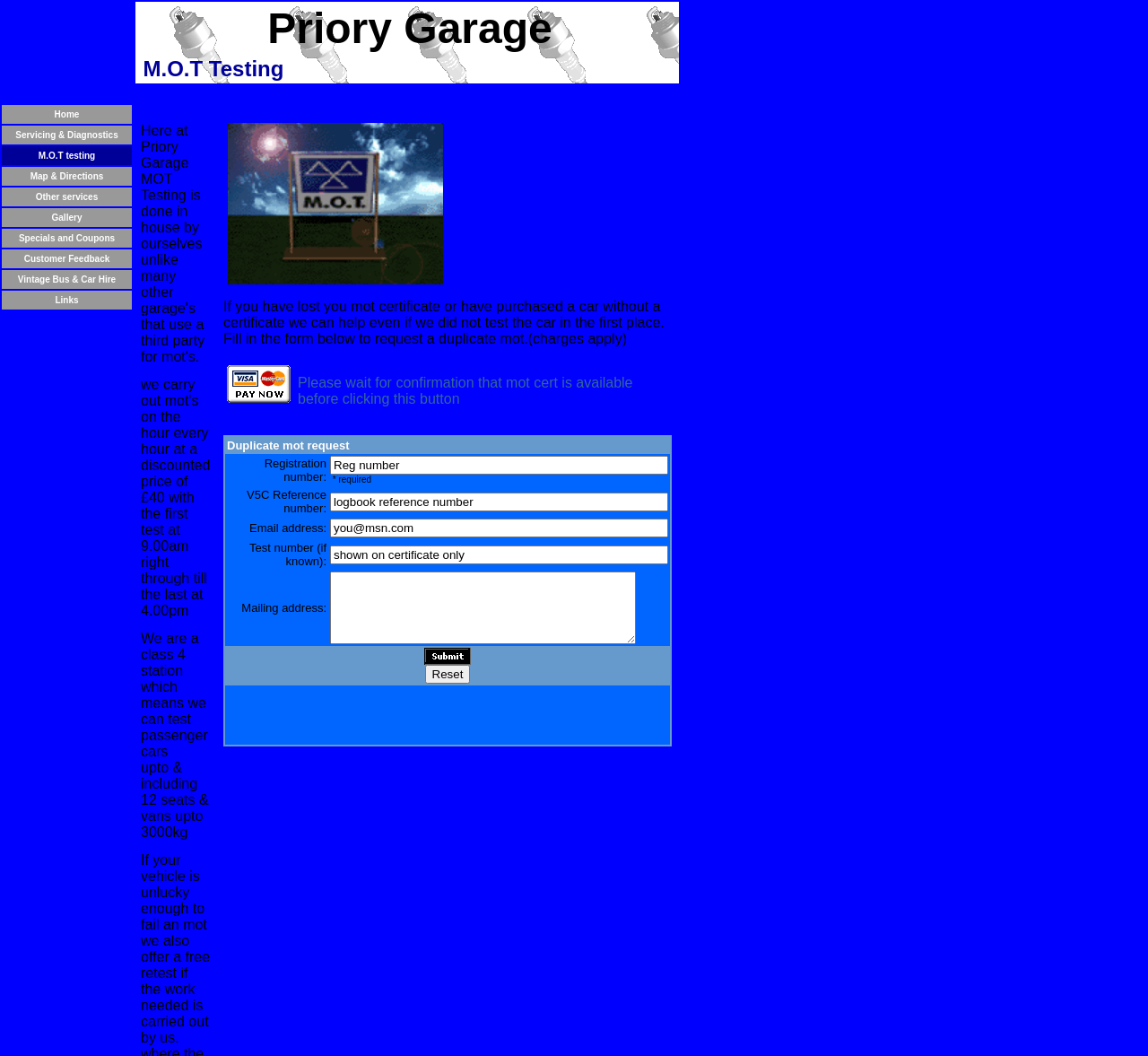Please find the bounding box coordinates of the element that must be clicked to perform the given instruction: "Fill in the email address". The coordinates should be four float numbers from 0 to 1, i.e., [left, top, right, bottom].

[0.288, 0.466, 0.582, 0.484]